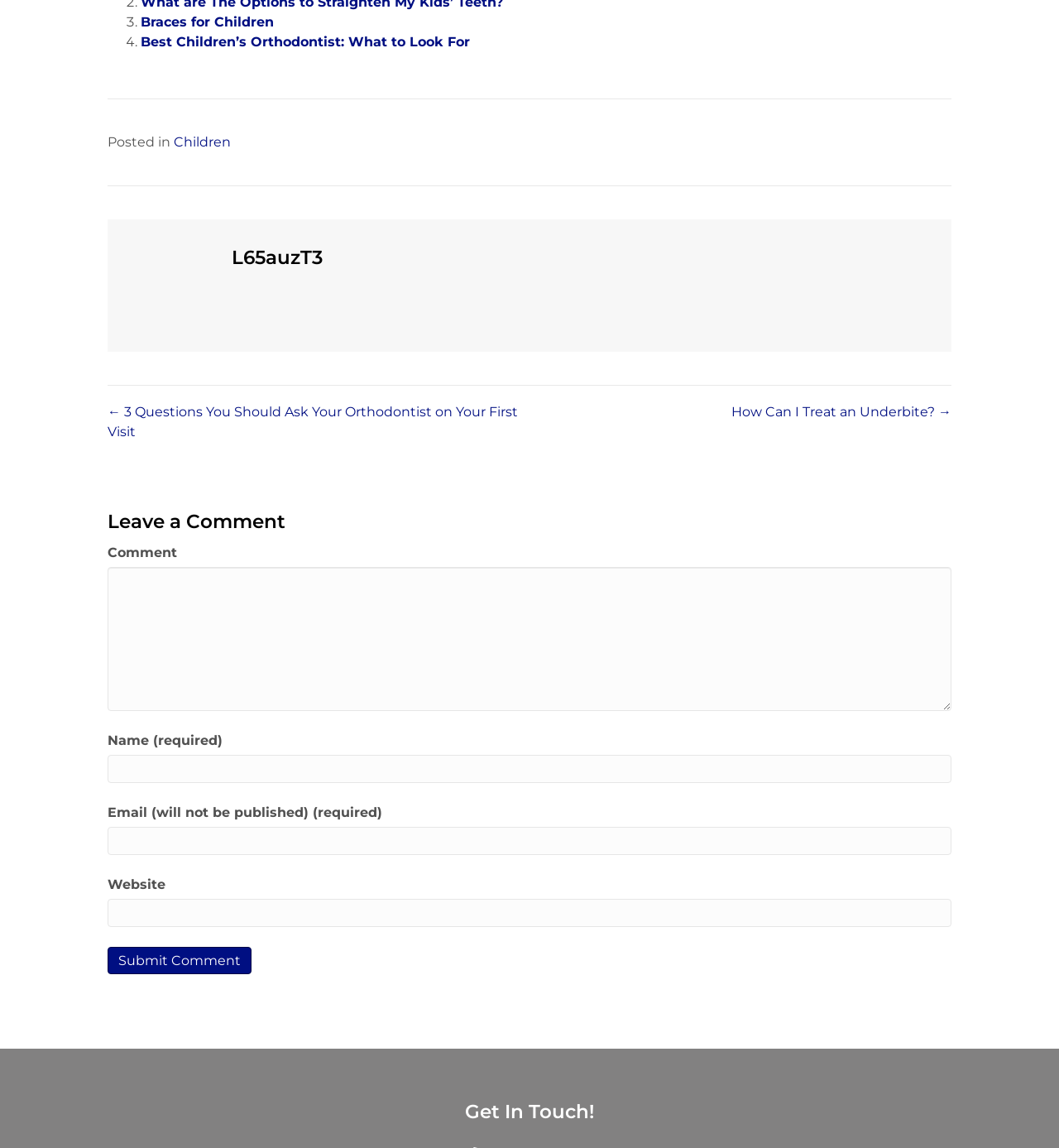How many required fields are in the comment section?
Using the visual information, answer the question in a single word or phrase.

2